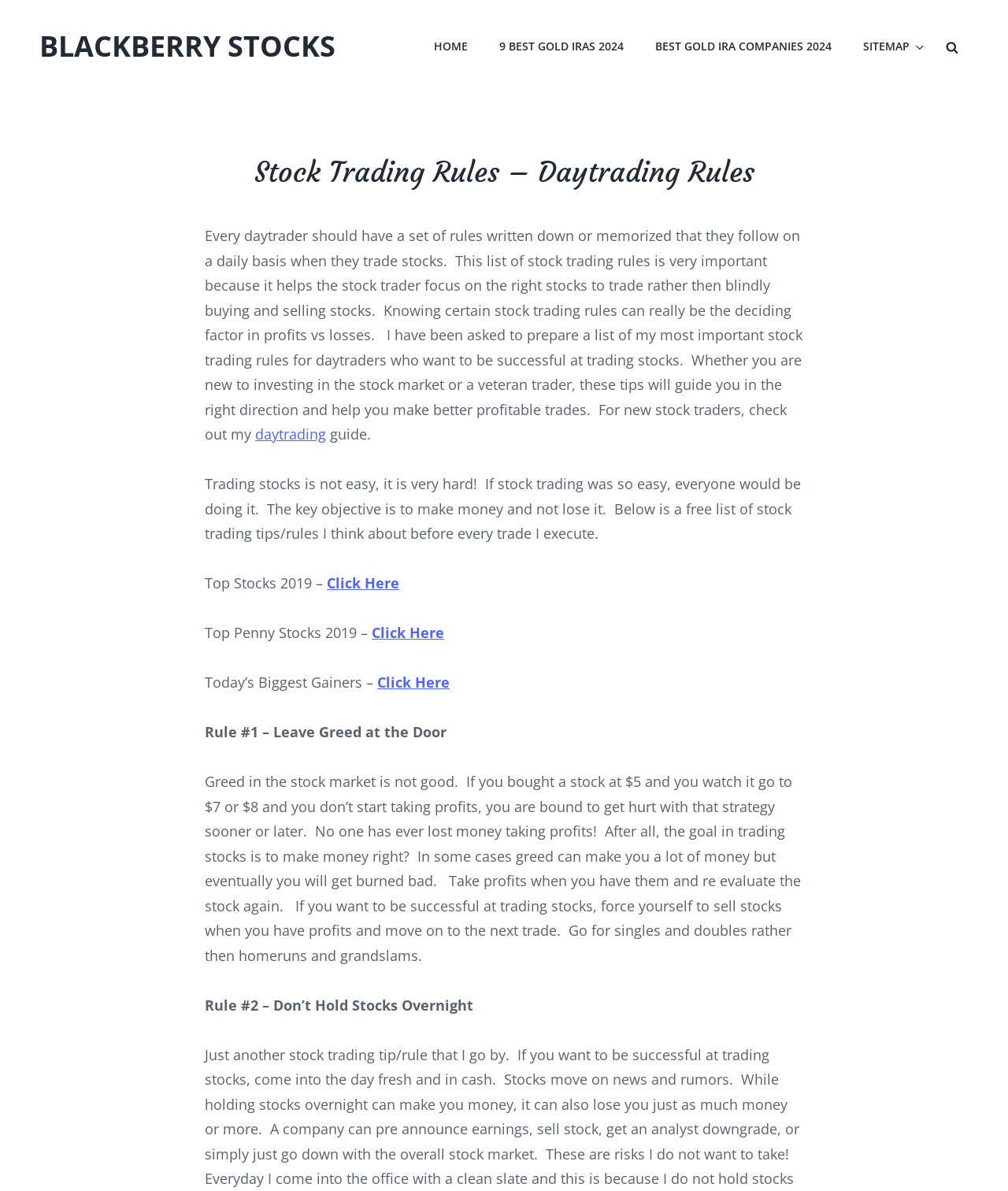What is the title of the webpage?
Answer the question with detailed information derived from the image.

I found the header element with a bounding box coordinate of [0.203, 0.13, 0.797, 0.16], which contains the text 'Stock Trading Rules – Daytrading Rules'.